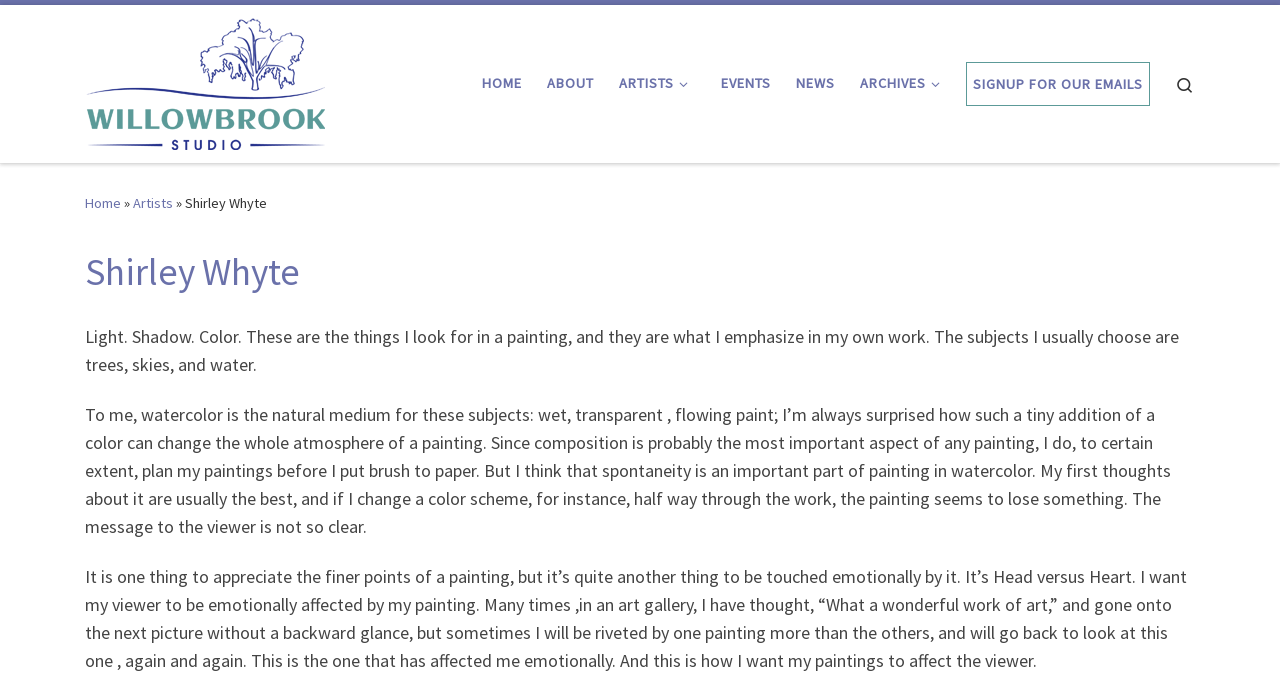Provide an in-depth description of the elements and layout of the webpage.

The webpage is about Shirley Whyte, an artist associated with Willowbrook Painters. At the top left, there is a "Skip to content" link, followed by a link to "Willowbrook Painters" with a "Back Home" icon. 

Below these links, there is a navigation menu with links to "HOME", "ABOUT", "ARTISTS", "EVENTS", "NEWS", "ARCHIVES", and "SIGNUP FOR OUR EMAILS". The "ARTISTS" and "ARCHIVES" links have dropdown menus. On the right side of the navigation menu, there is a search icon.

Below the navigation menu, there is a breadcrumb trail with links to "Home", "Artists", and "Shirley Whyte". 

The main content of the webpage is about Shirley Whyte, with a heading that displays her name. There are three paragraphs of text that describe her artistic approach and philosophy. The text explains her emphasis on light, shadow, and color in her paintings, her use of watercolor as a medium, and her goal of evoking an emotional response from the viewer.